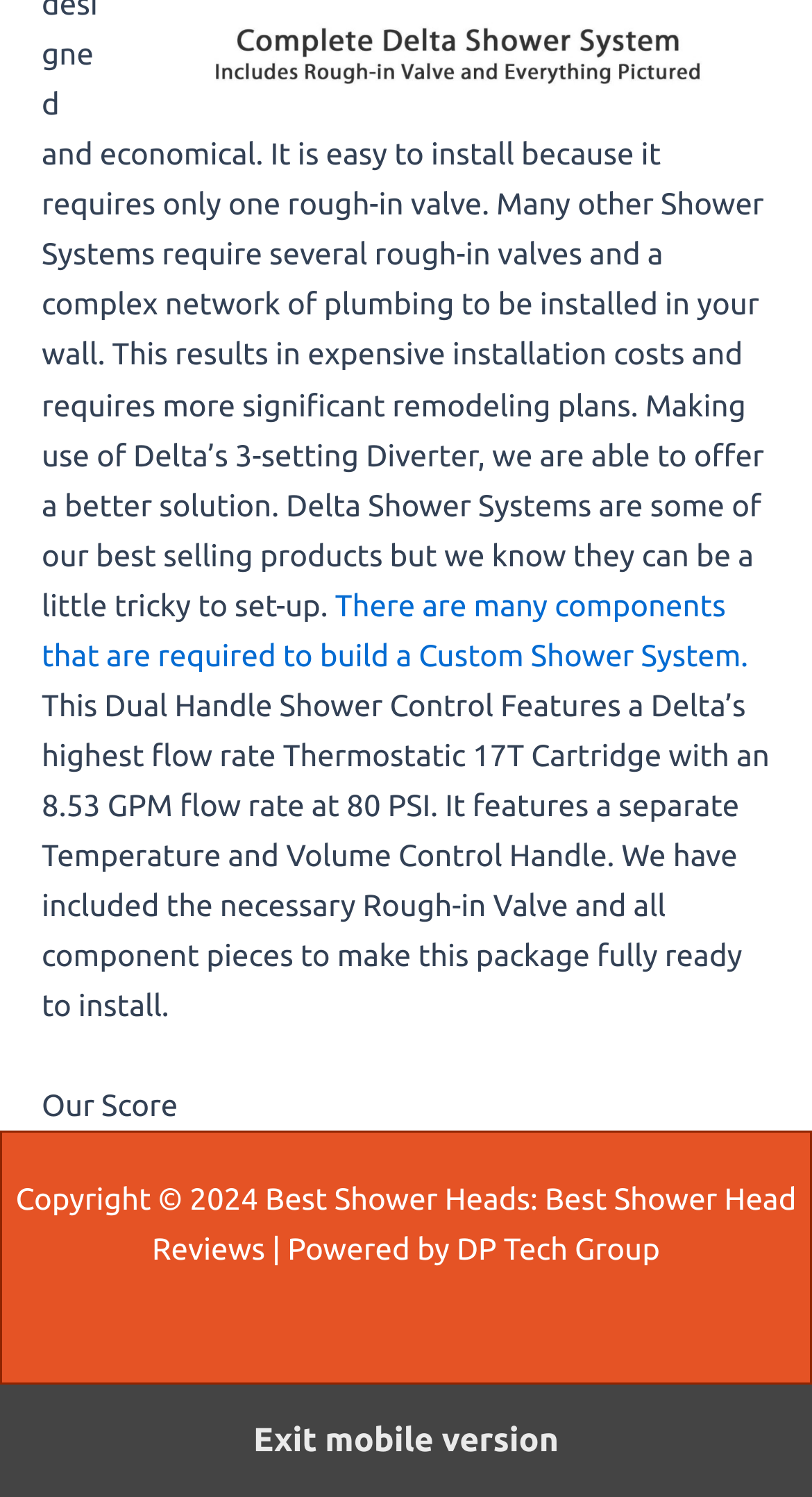Please respond in a single word or phrase: 
What is the flow rate of the Thermostatic 17T Cartridge?

8.53 GPM